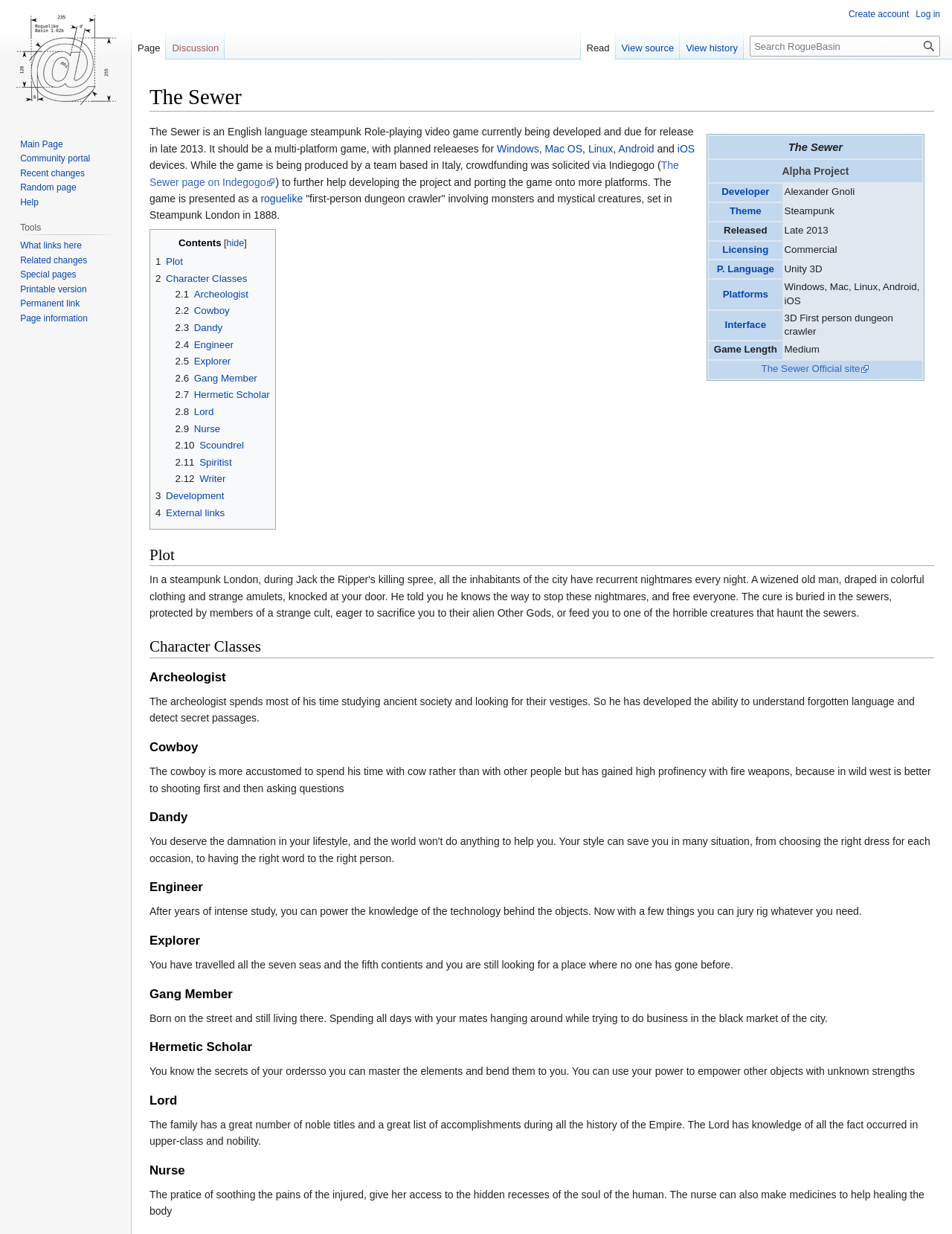Find the bounding box coordinates for the element described here: "The Sewer page on Indegogo".

[0.157, 0.129, 0.713, 0.152]